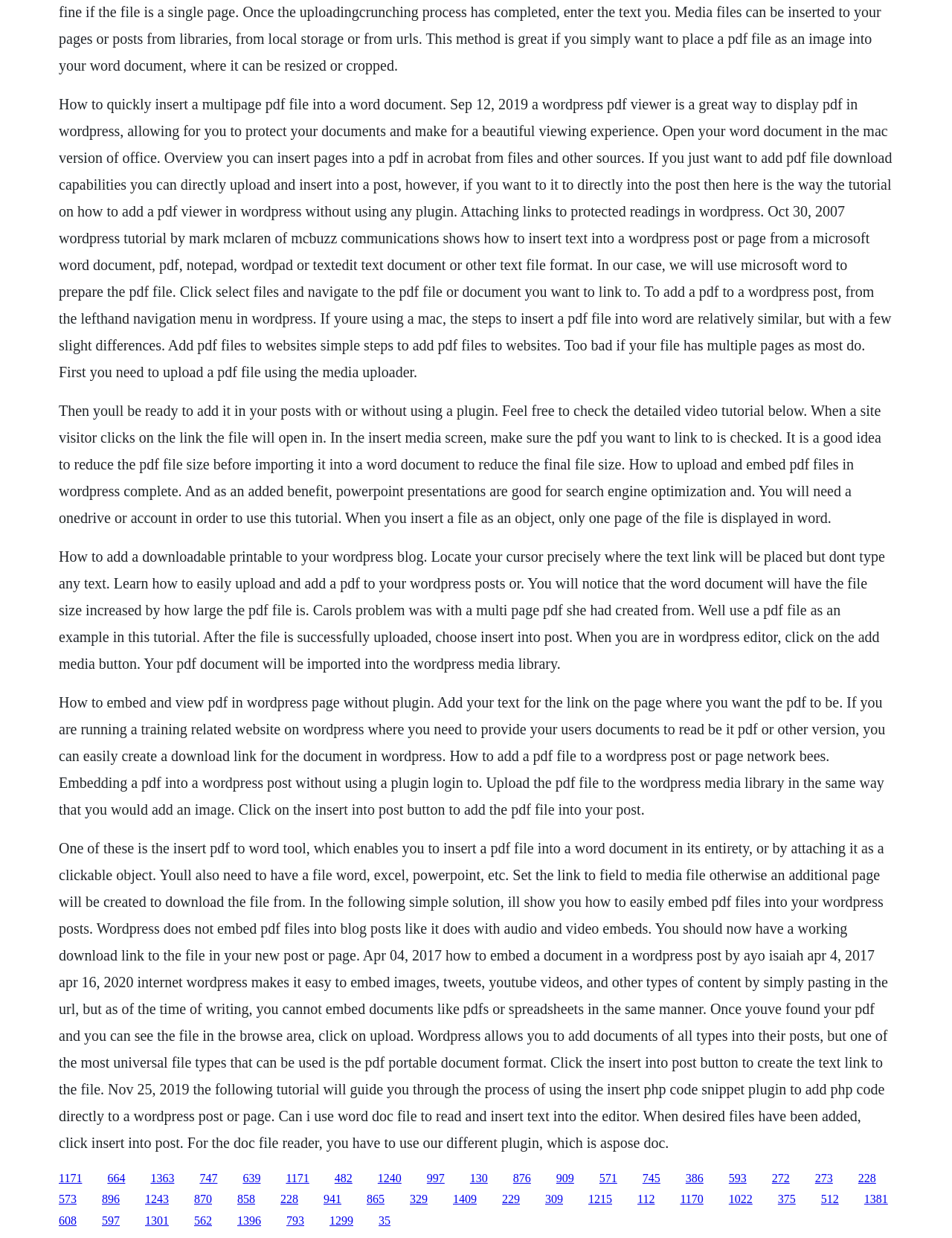Determine the coordinates of the bounding box that should be clicked to complete the instruction: "Click the link to learn how to embed and view pdf in wordpress page without plugin". The coordinates should be represented by four float numbers between 0 and 1: [left, top, right, bottom].

[0.062, 0.678, 0.933, 0.929]